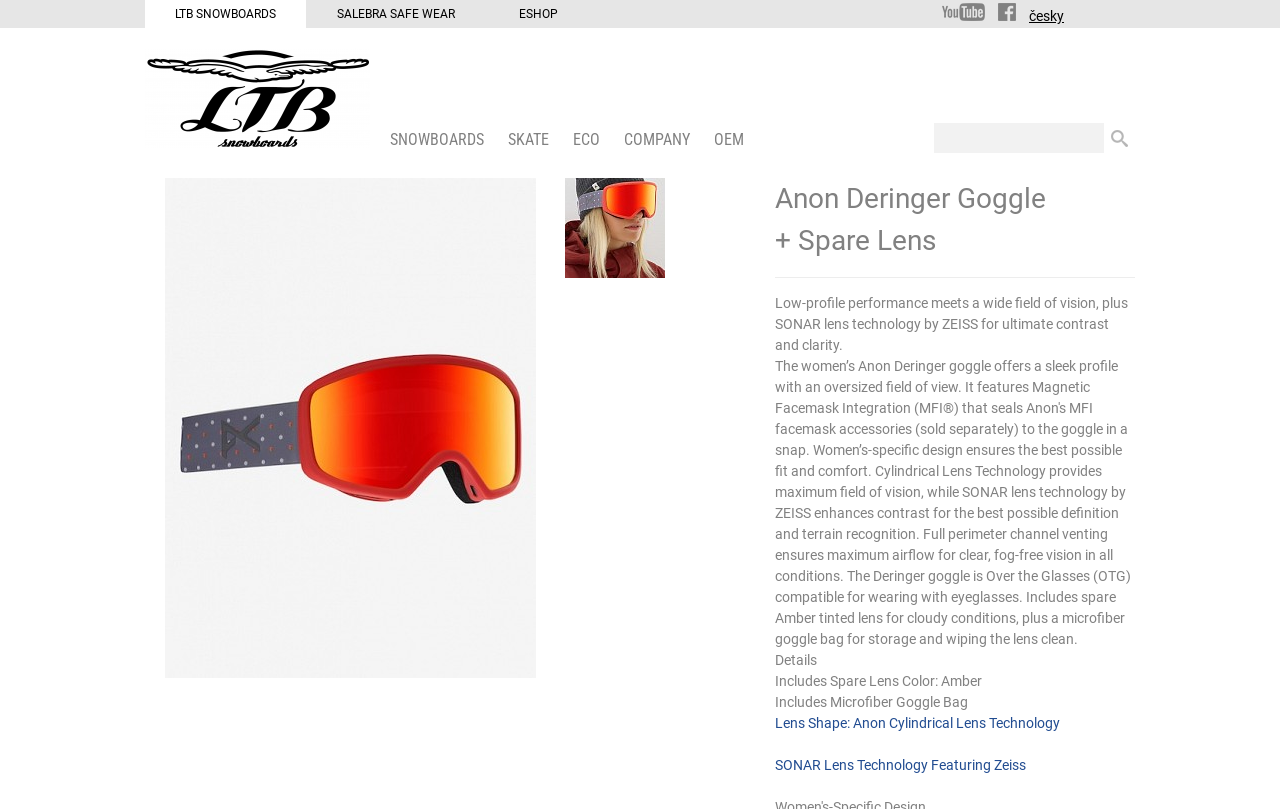Give a concise answer using only one word or phrase for this question:
What is the technology used in the lens?

SONAR